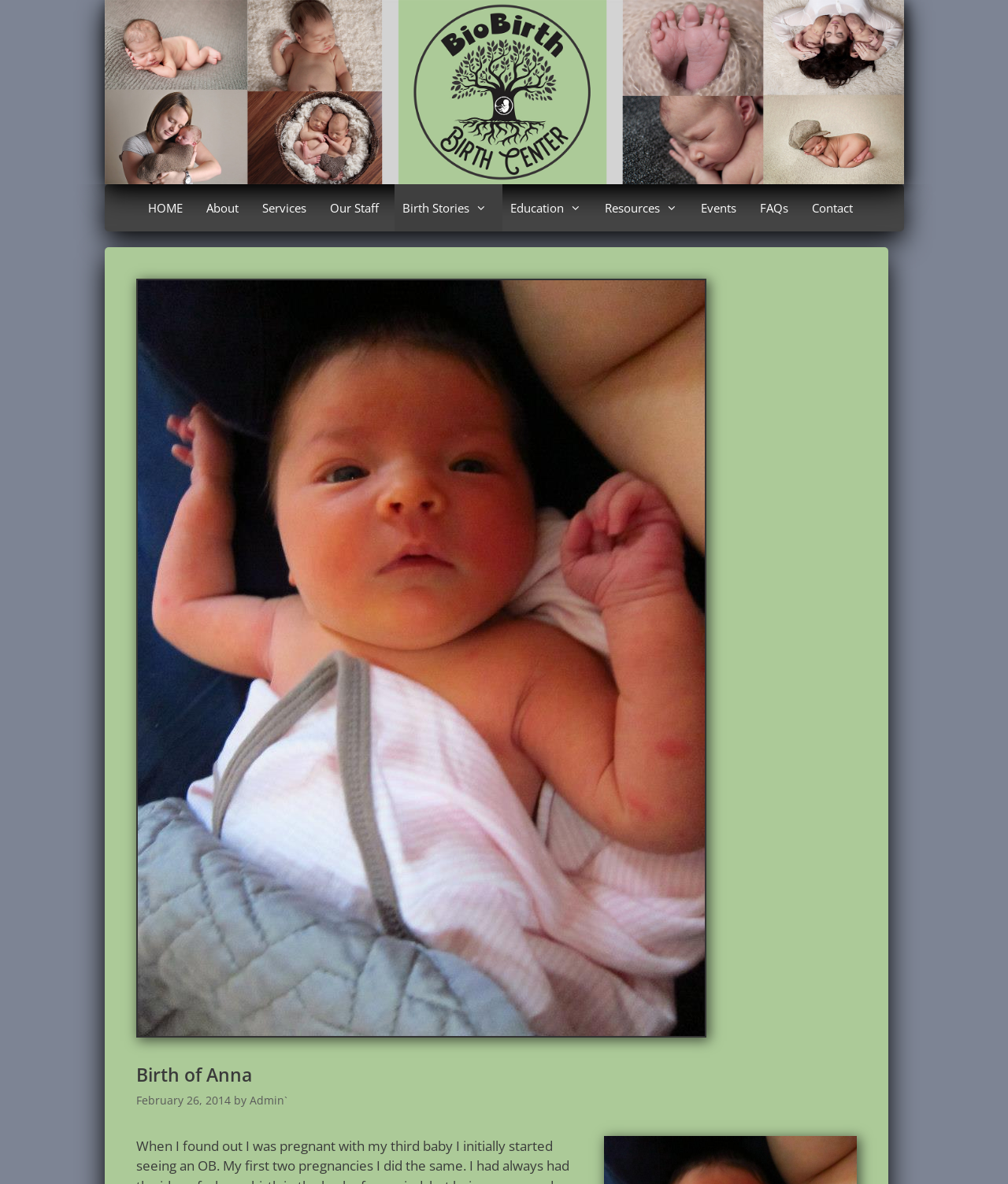Find the UI element described as: "Our Staff" and predict its bounding box coordinates. Ensure the coordinates are four float numbers between 0 and 1, [left, top, right, bottom].

[0.319, 0.156, 0.391, 0.196]